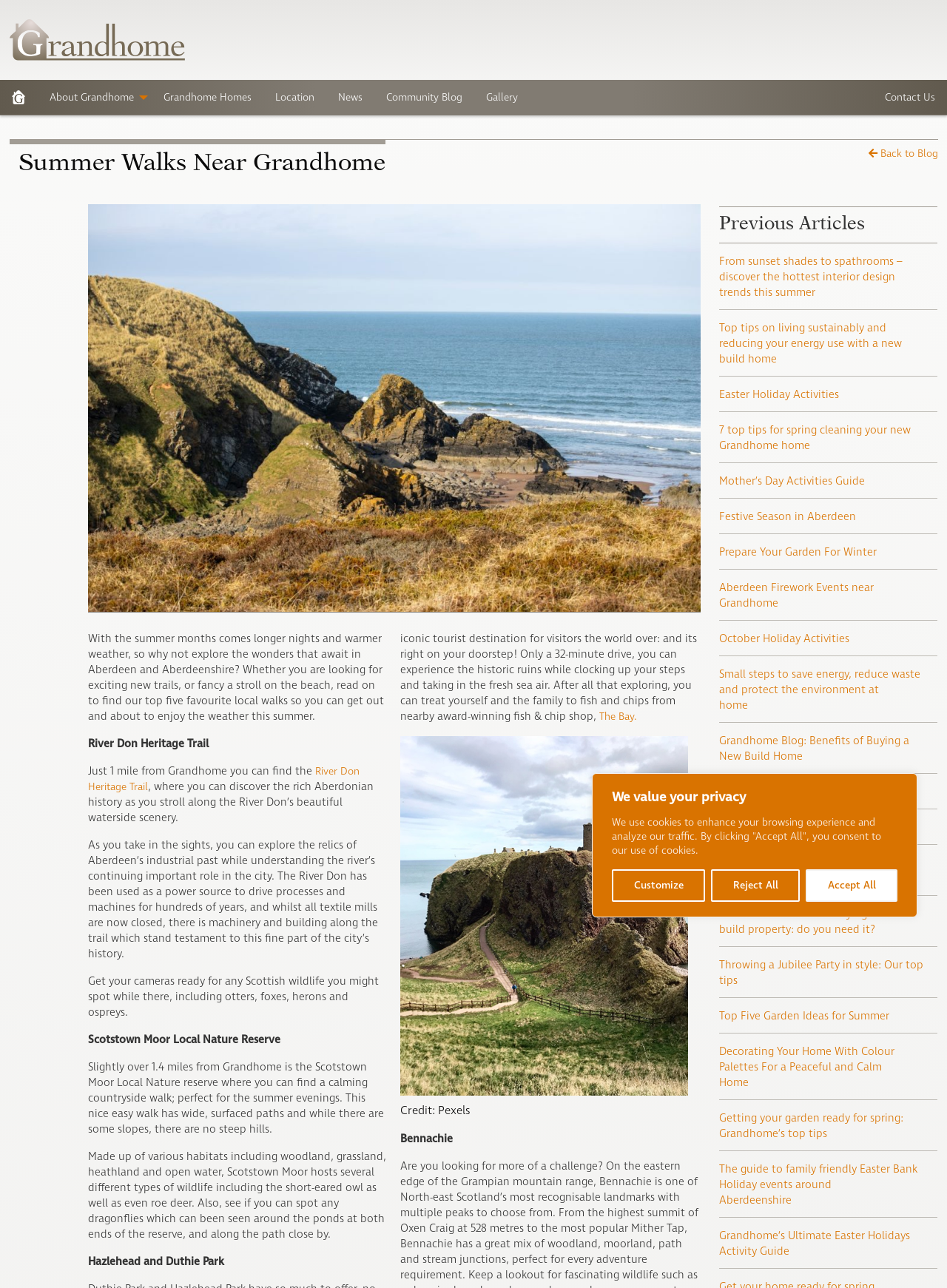Determine the main headline of the webpage and provide its text.

Summer Walks Near Grandhome